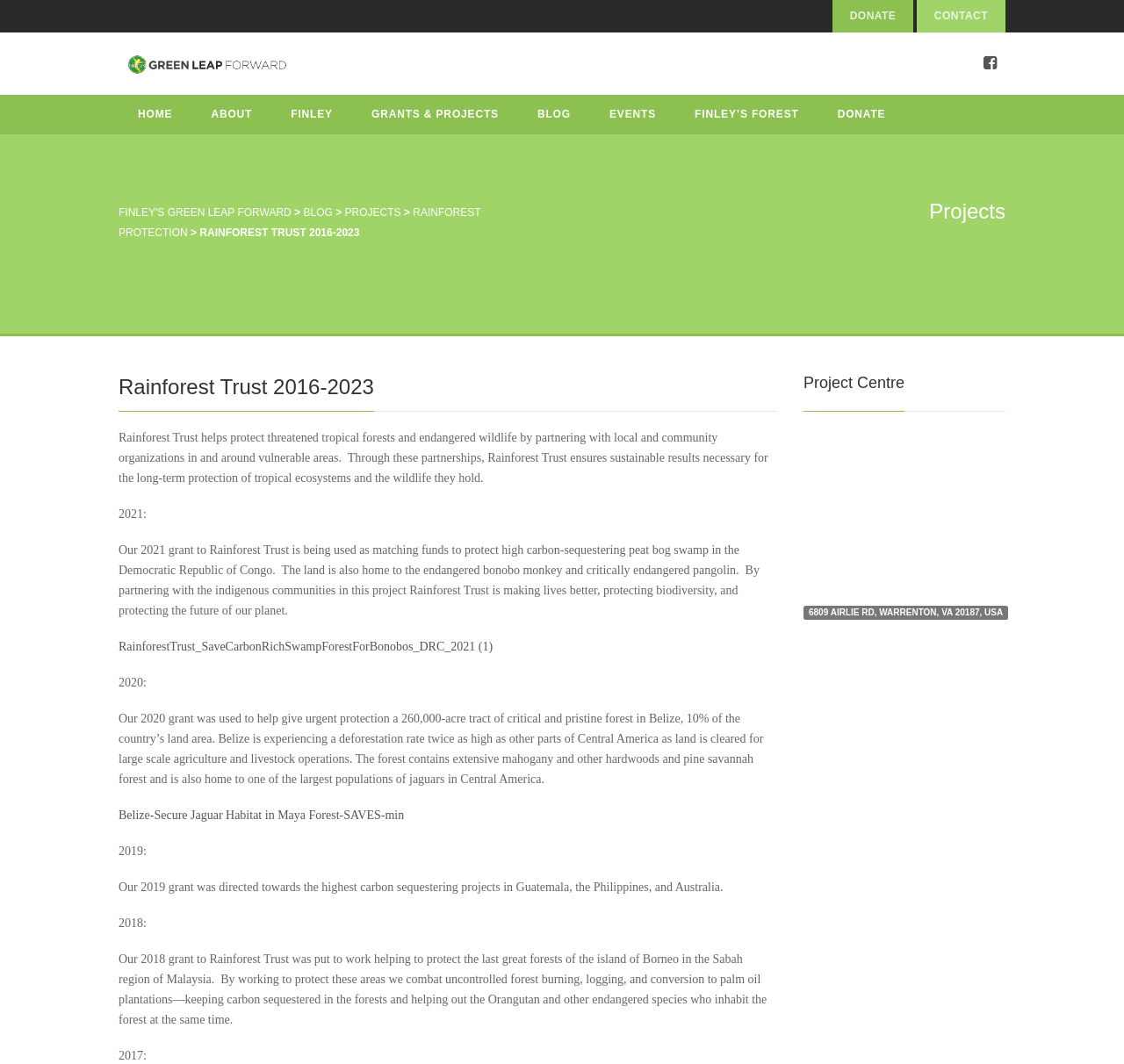Can you find the bounding box coordinates for the element that needs to be clicked to execute this instruction: "Explore 'PROJECTS'"? The coordinates should be given as four float numbers between 0 and 1, i.e., [left, top, right, bottom].

[0.307, 0.194, 0.357, 0.205]